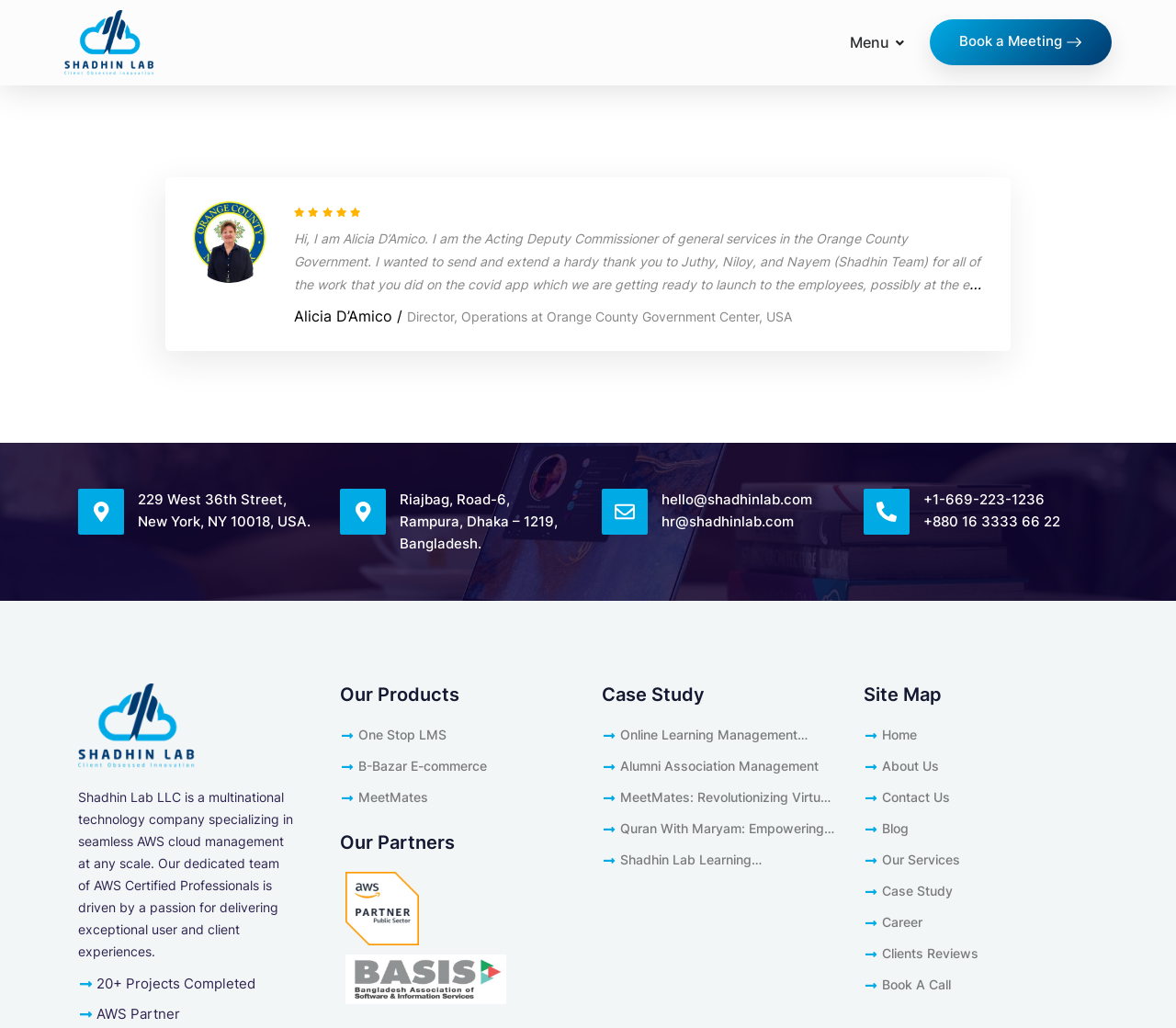Review the image closely and give a comprehensive answer to the question: What is the name of the product 'One Stop LMS'?

I found the answer by looking at the link 'One Stop LMS' which is listed under the 'Our Products' section, indicating that it is a product offered by Shadhin Lab LLC.